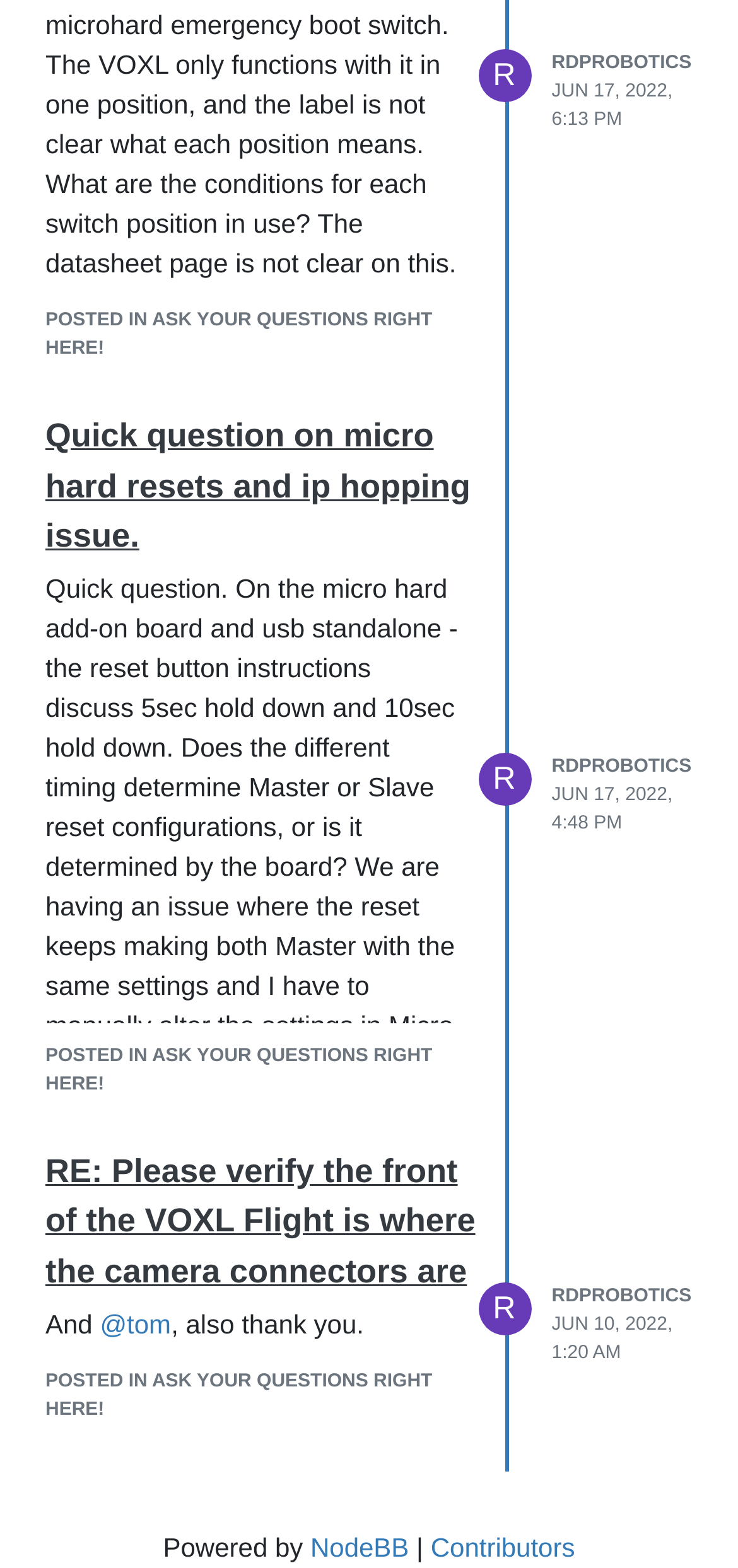Find the bounding box coordinates of the clickable area required to complete the following action: "Check the post timestamp 'Jun 17, 2022, 6:13 PM'".

[0.747, 0.051, 0.911, 0.083]